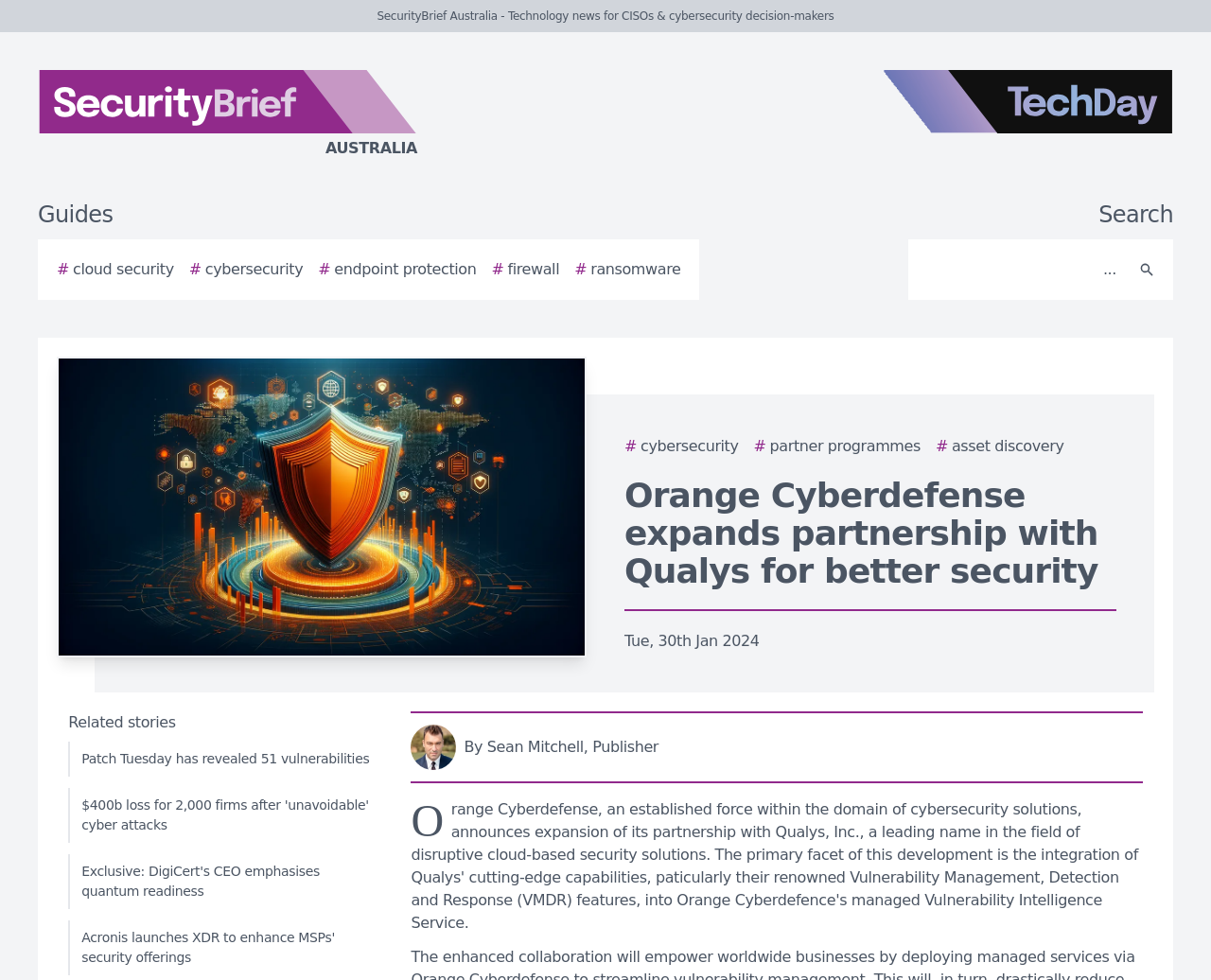What is the main heading of this webpage? Please extract and provide it.

Orange Cyberdefense expands partnership with Qualys for better security